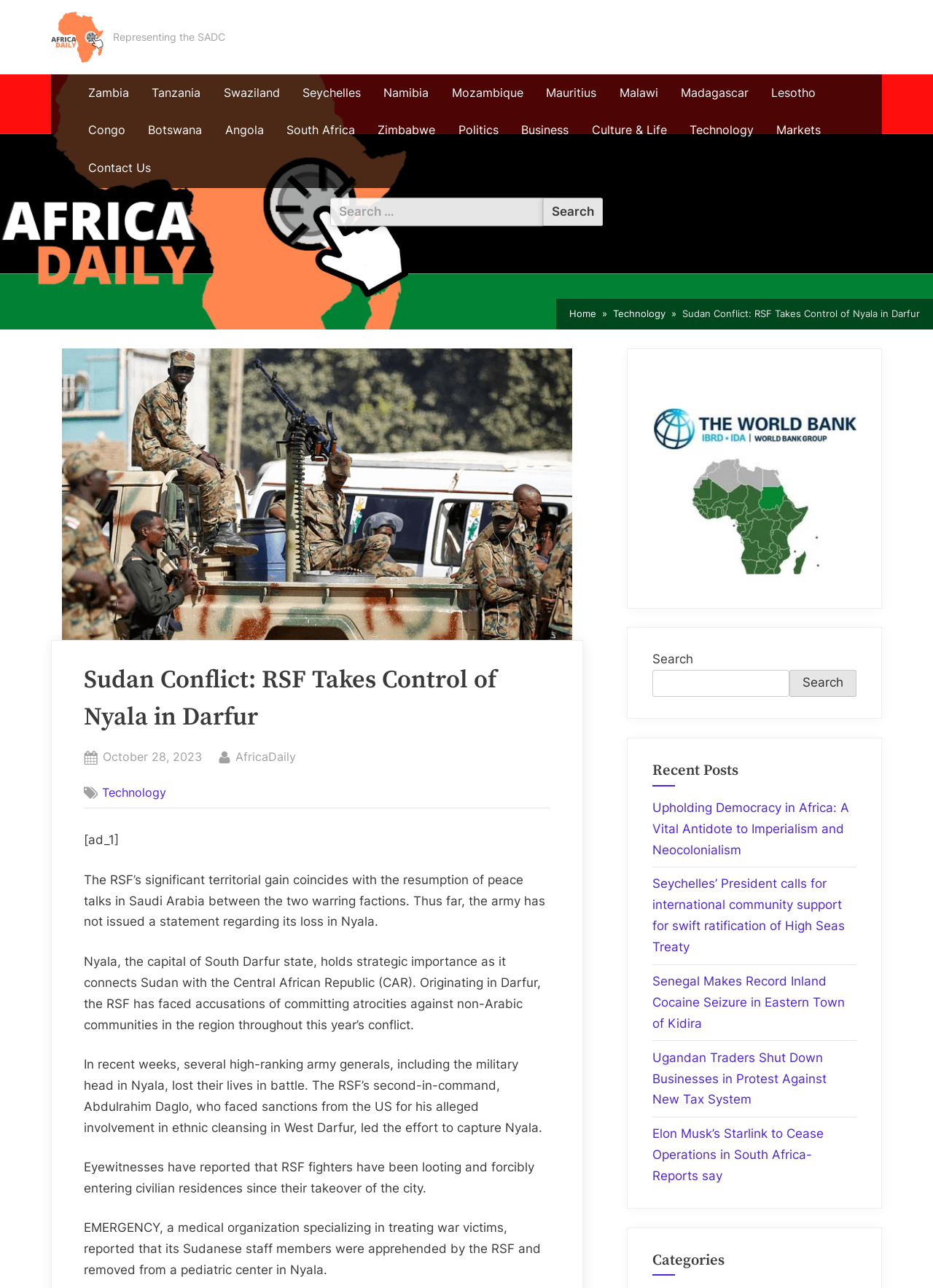Given the description of a UI element: "Namibia", identify the bounding box coordinates of the matching element in the webpage screenshot.

[0.403, 0.06, 0.468, 0.084]